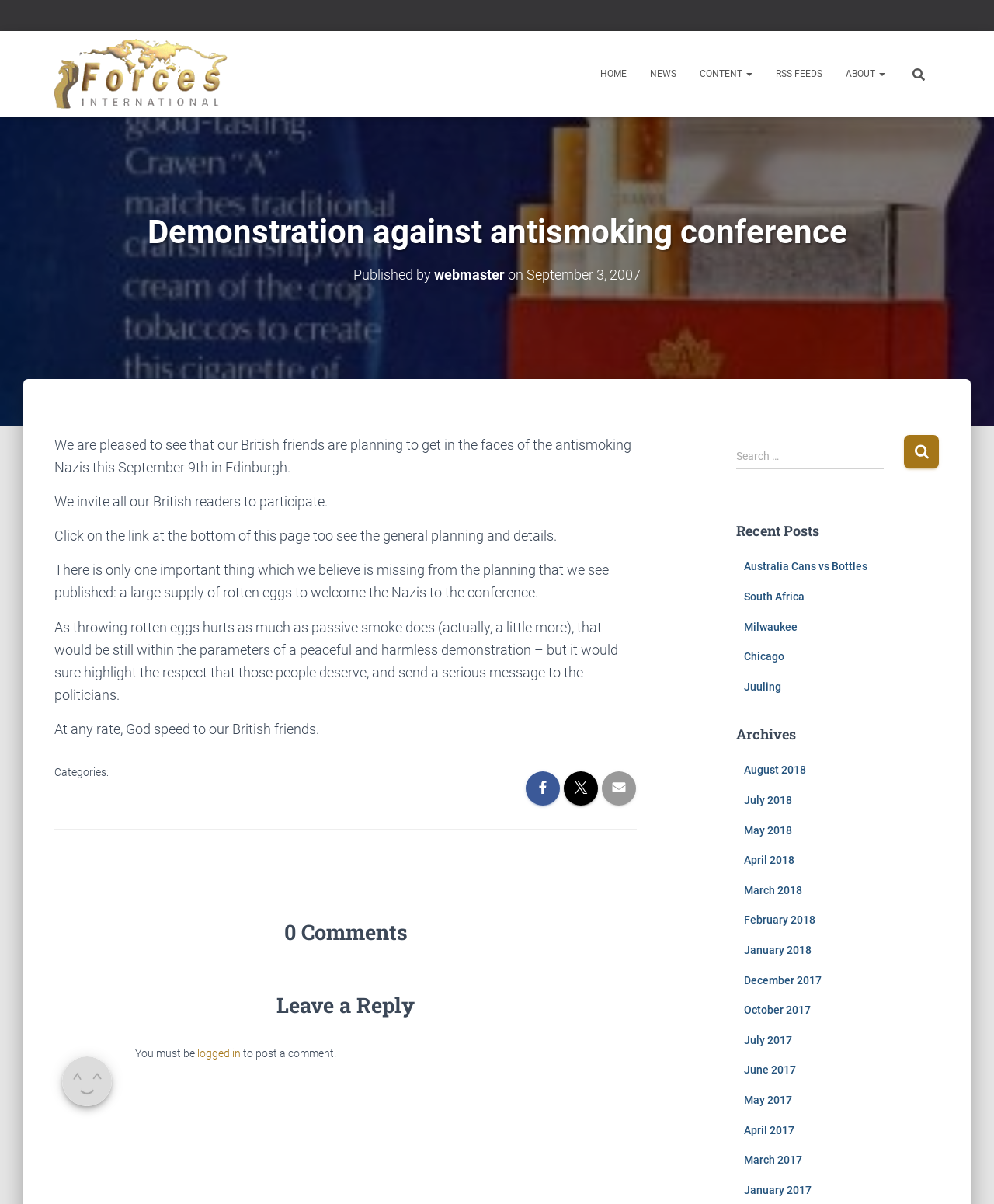Find the bounding box coordinates of the clickable region needed to perform the following instruction: "Search for something". The coordinates should be provided as four float numbers between 0 and 1, i.e., [left, top, right, bottom].

[0.906, 0.045, 0.914, 0.079]